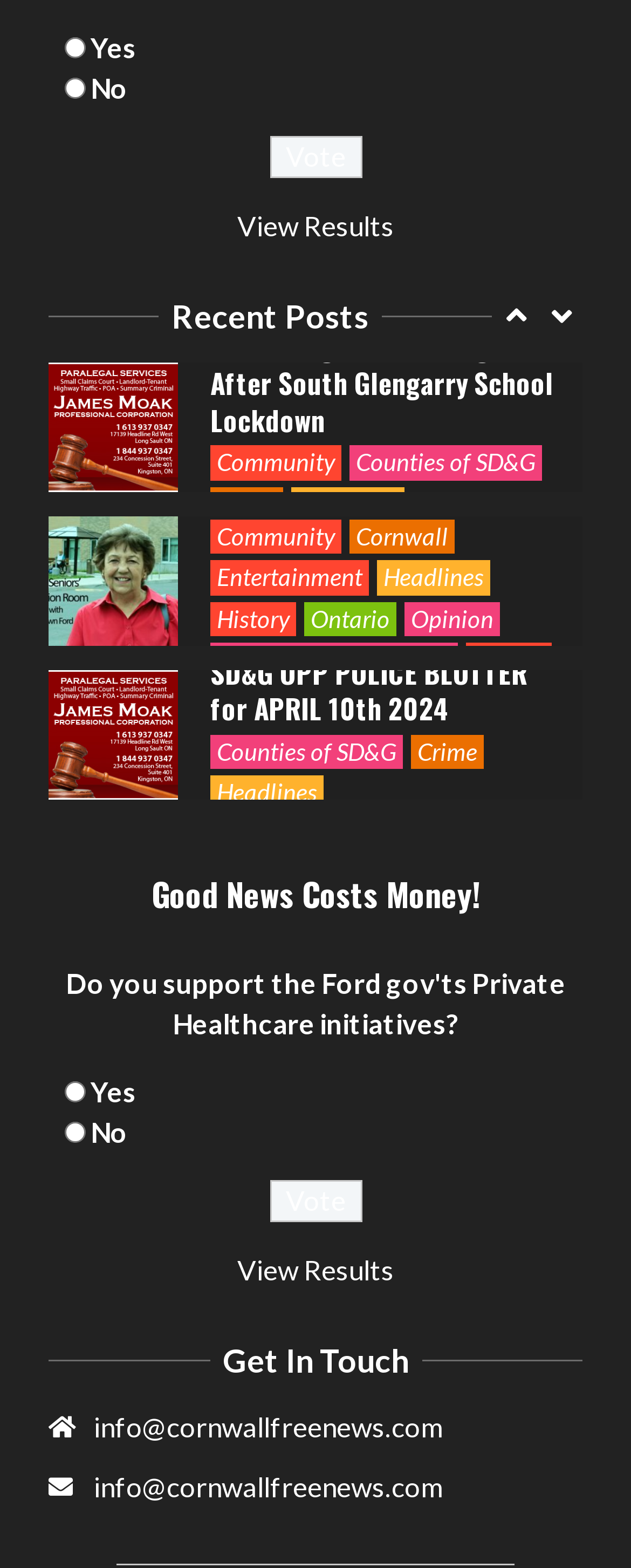Using the description "Regional Arts & Culture", locate and provide the bounding box of the UI element.

[0.333, 0.801, 0.726, 0.823]